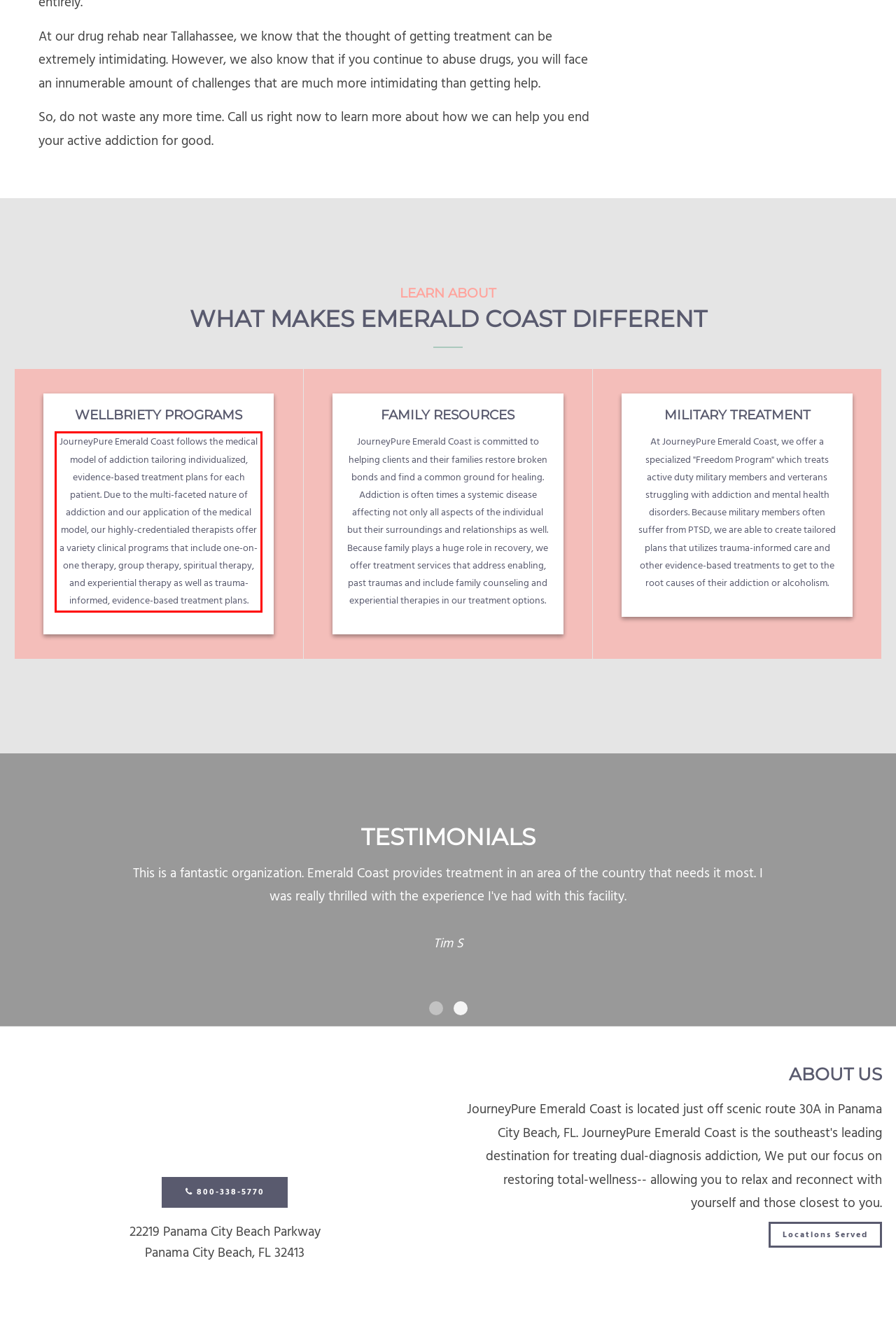Your task is to recognize and extract the text content from the UI element enclosed in the red bounding box on the webpage screenshot.

JourneyPure Emerald Coast follows the medical model of addiction tailoring individualized, evidence-based treatment plans for each patient. Due to the multi-faceted nature of addiction and our application of the medical model, our highly-credentialed therapists offer a variety clinical programs that include one-on-one therapy, group therapy, spiritual therapy, and experiential therapy as well as trauma-informed, evidence-based treatment plans.